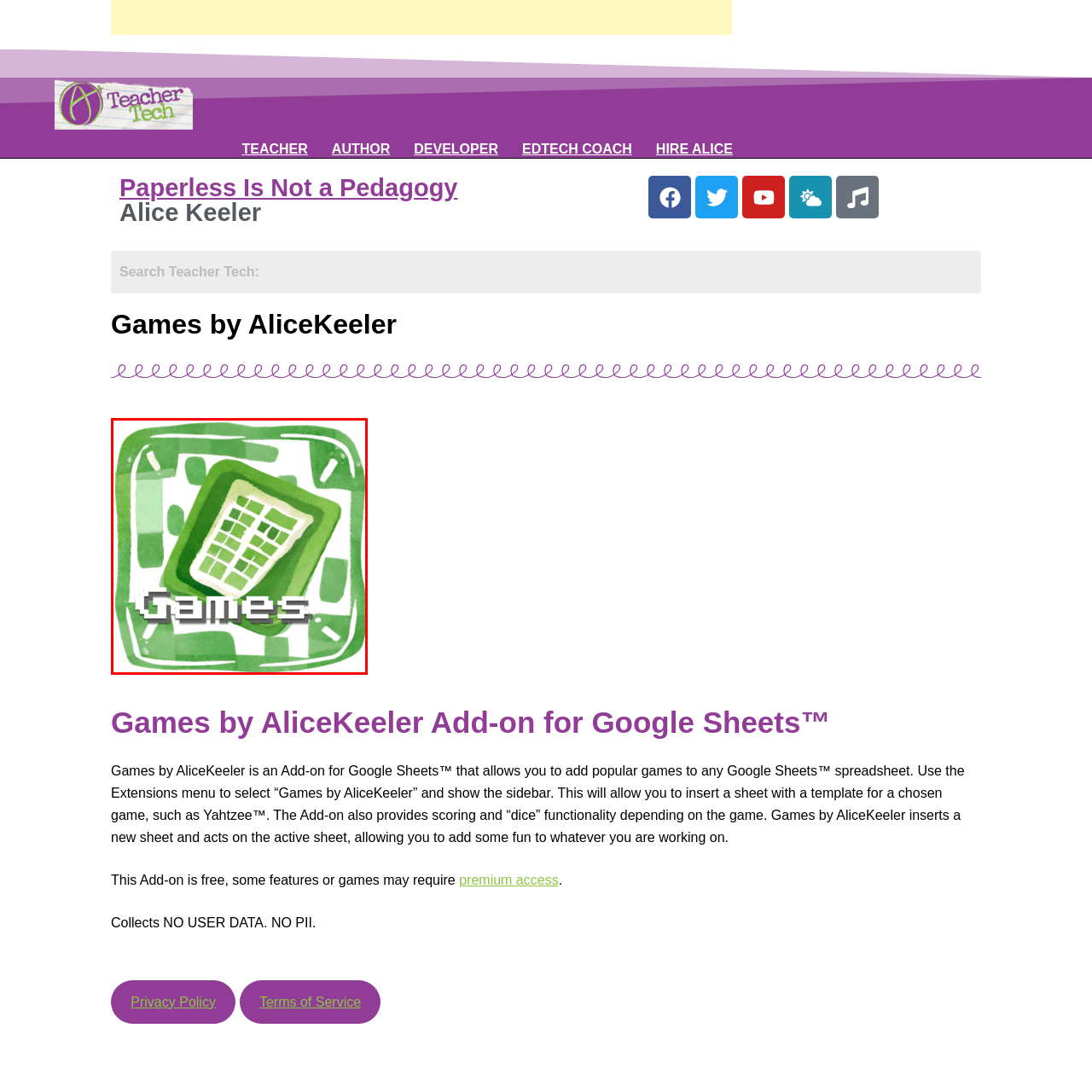Focus your attention on the image enclosed by the red boundary and provide a thorough answer to the question that follows, based on the image details: What does the grid pattern symbolize?

According to the caption, the grid pattern at the center of the logo represents a spreadsheet, which is a key component of Google Sheets.